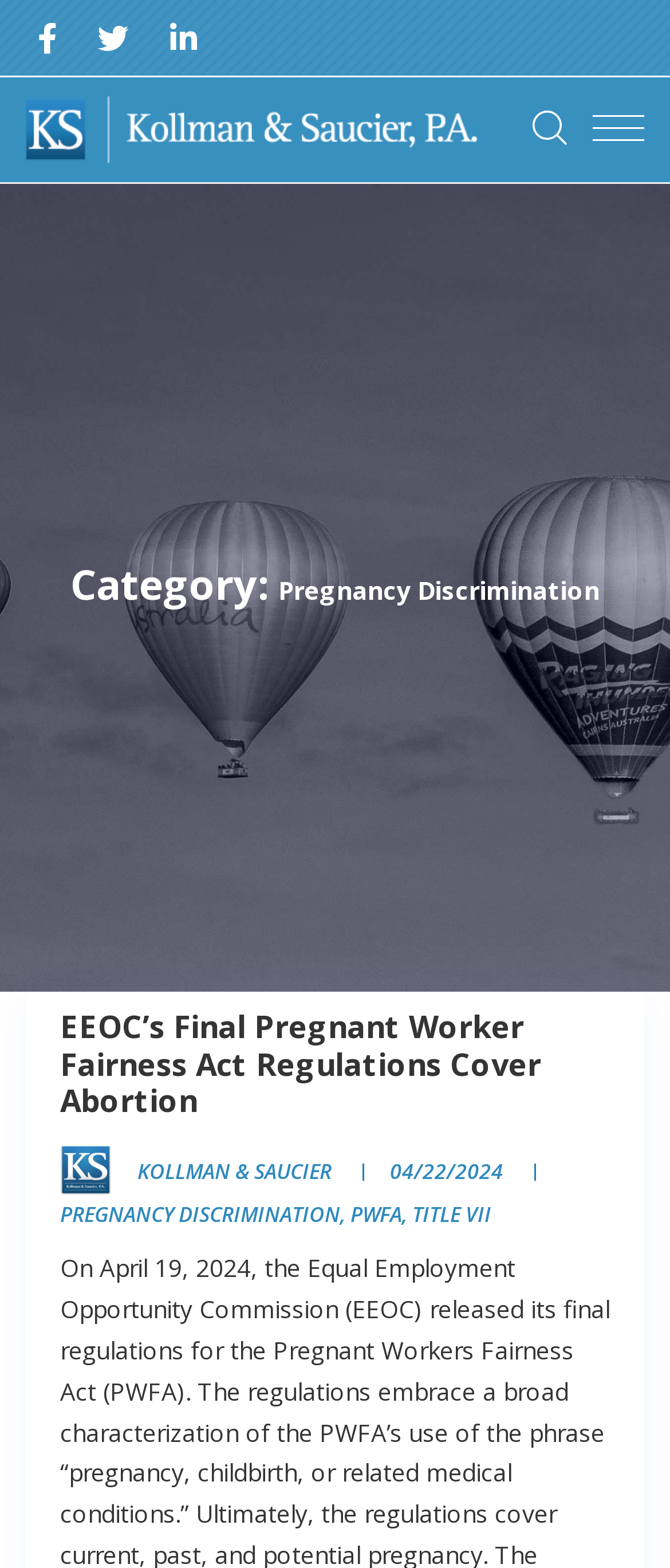Articulate a detailed summary of the webpage's content and design.

The webpage is about Pregnancy Discrimination Archives from Kollman & Saucier P.A. At the top left, there are three social media links represented by icons. To the right of these icons, there is a link to Kollman & Saucier P.A. accompanied by their logo. 

Below these elements, there is a heading that categorizes the content as Pregnancy Discrimination. Under this category, there is a subheading about EEOC's Final Pregnant Worker Fairness Act Regulations Cover Abortion, which is also a clickable link. To the right of this subheading, there is a small image of Kollman & Saucier, followed by the text "KOLLMAN & SAUCIER" and a date "04/22/2024". 

Further down, there are three links: "PREGNANCY DISCRIMINATION", "PWFA", and "TITLE VII", separated by commas. These links are likely related to the topic of pregnancy discrimination and are organized in a list-like format.